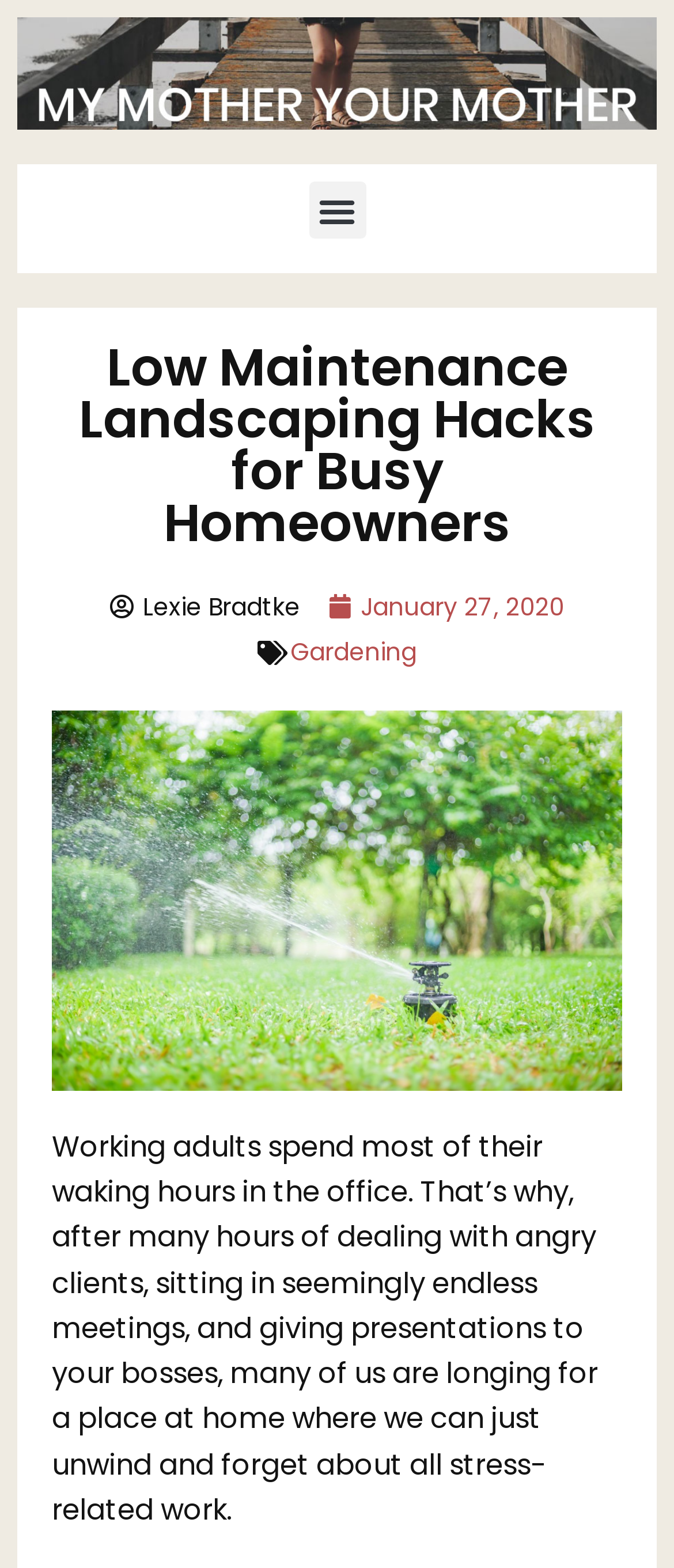From the given element description: "Gardening", find the bounding box for the UI element. Provide the coordinates as four float numbers between 0 and 1, in the order [left, top, right, bottom].

[0.431, 0.405, 0.618, 0.427]